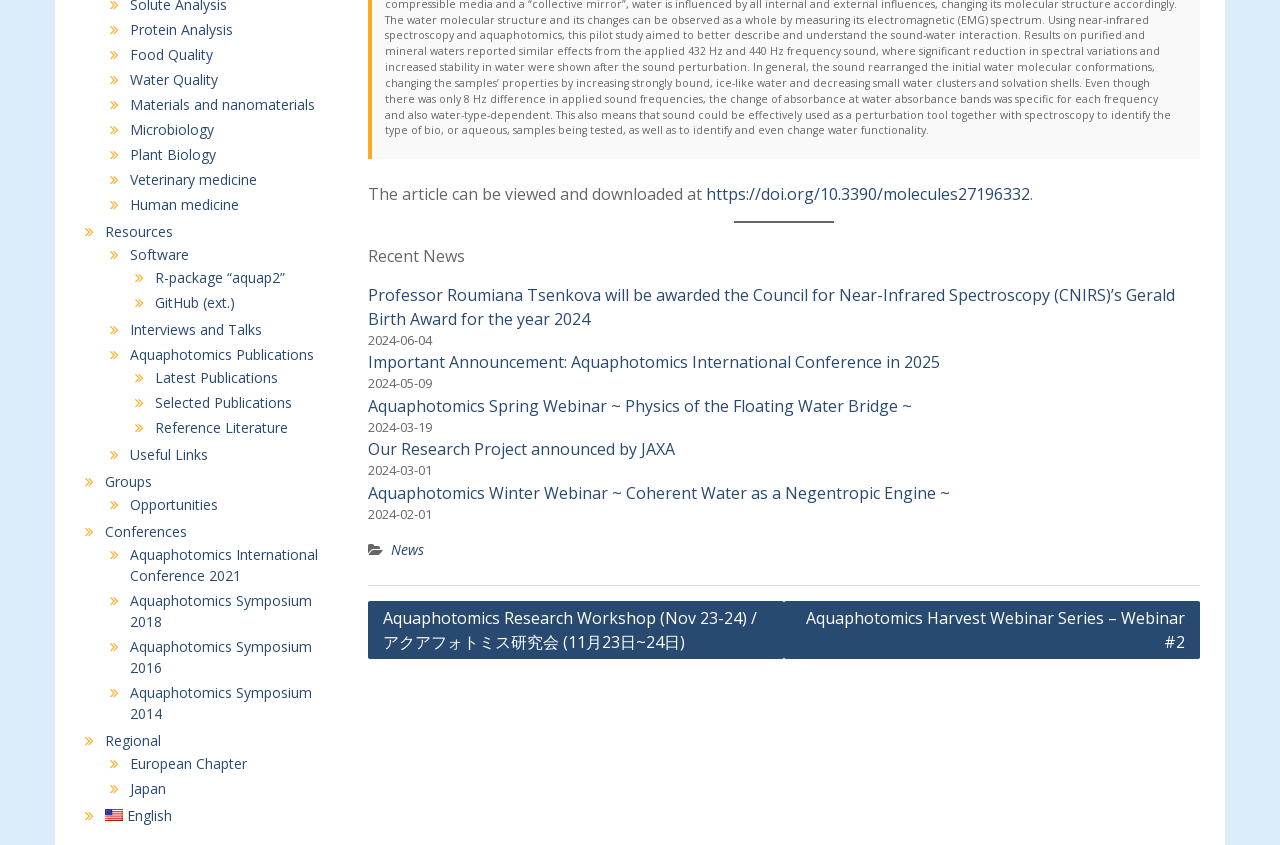Based on the element description "Interviews and Talks", predict the bounding box coordinates of the UI element.

[0.102, 0.378, 0.205, 0.401]